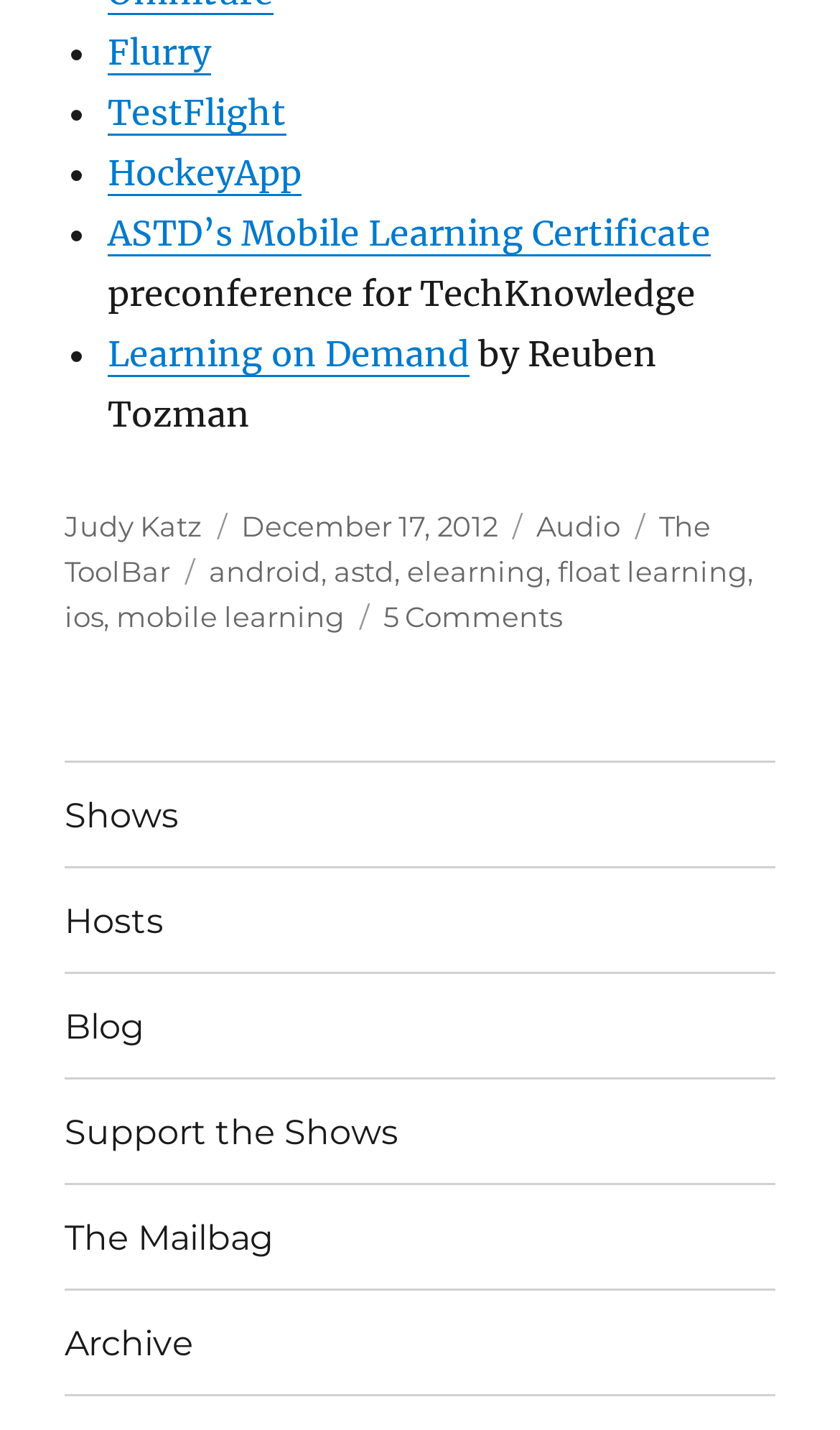Who is the author of the post?
Please provide a detailed answer to the question.

The author of the post is 'Judy Katz' which is mentioned in the footer section of the webpage with a bounding box coordinate of [0.077, 0.356, 0.241, 0.38].